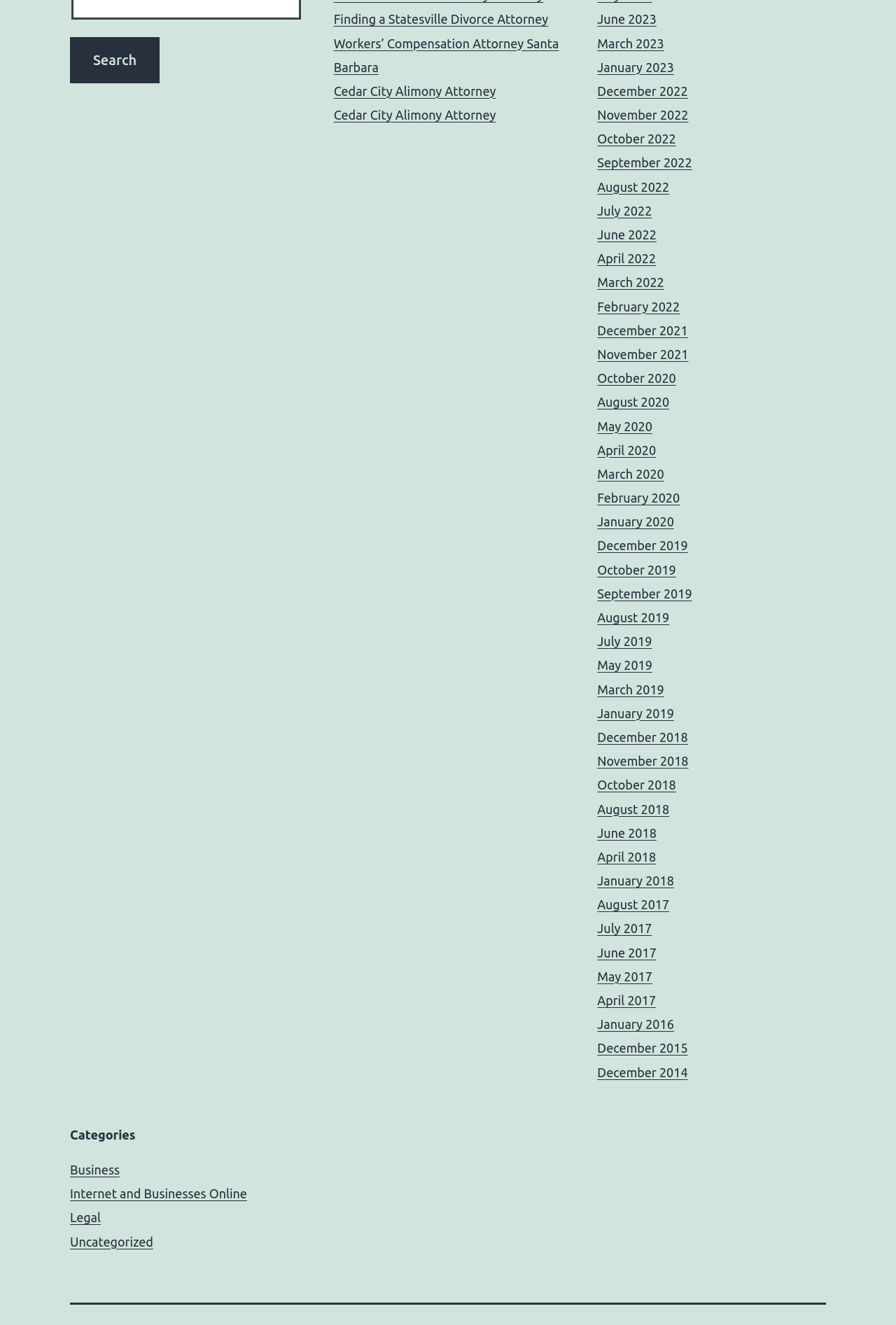Specify the bounding box coordinates of the area that needs to be clicked to achieve the following instruction: "Explore the Business category".

[0.078, 0.877, 0.134, 0.888]